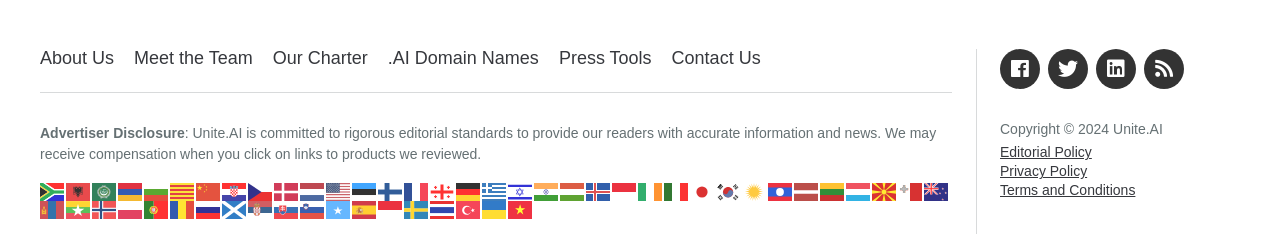Given the description "Meet the Team", provide the bounding box coordinates of the corresponding UI element.

[0.105, 0.207, 0.197, 0.292]